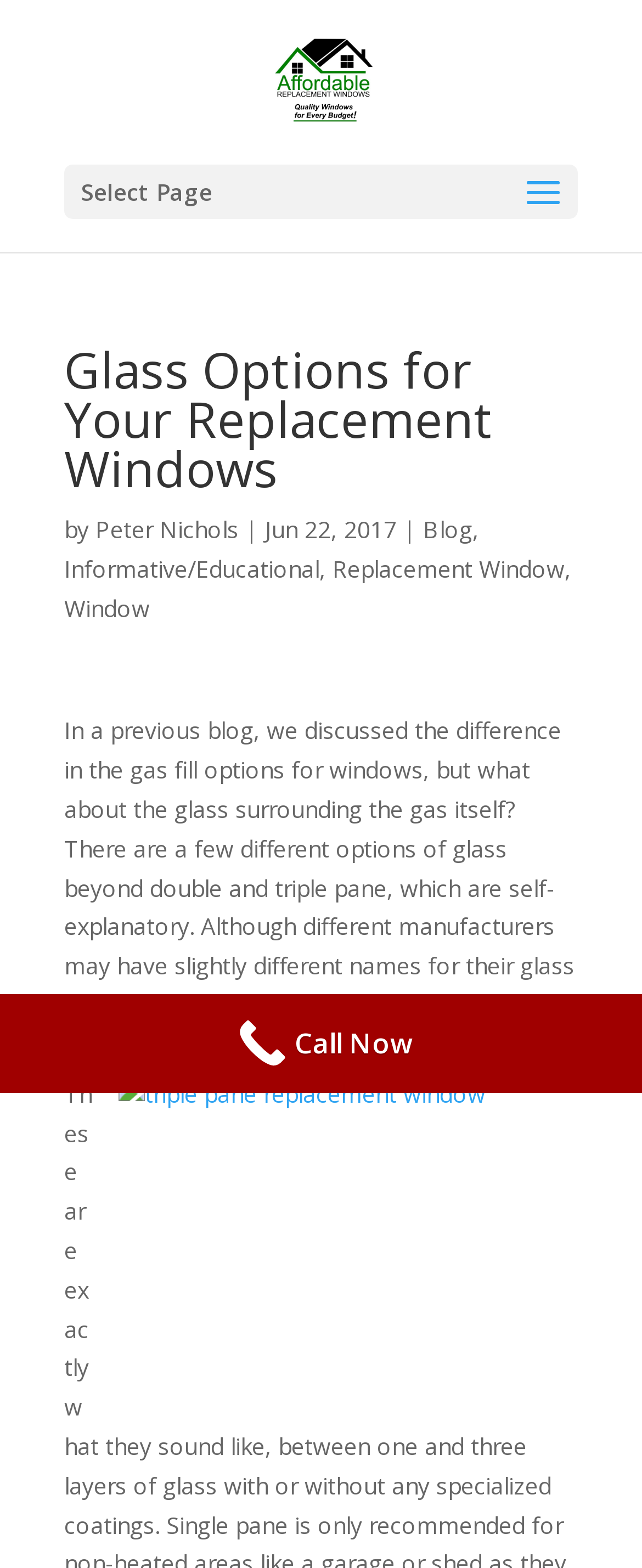Predict the bounding box of the UI element that fits this description: "alt="Affordable Replacement Windows"".

[0.428, 0.041, 0.582, 0.061]